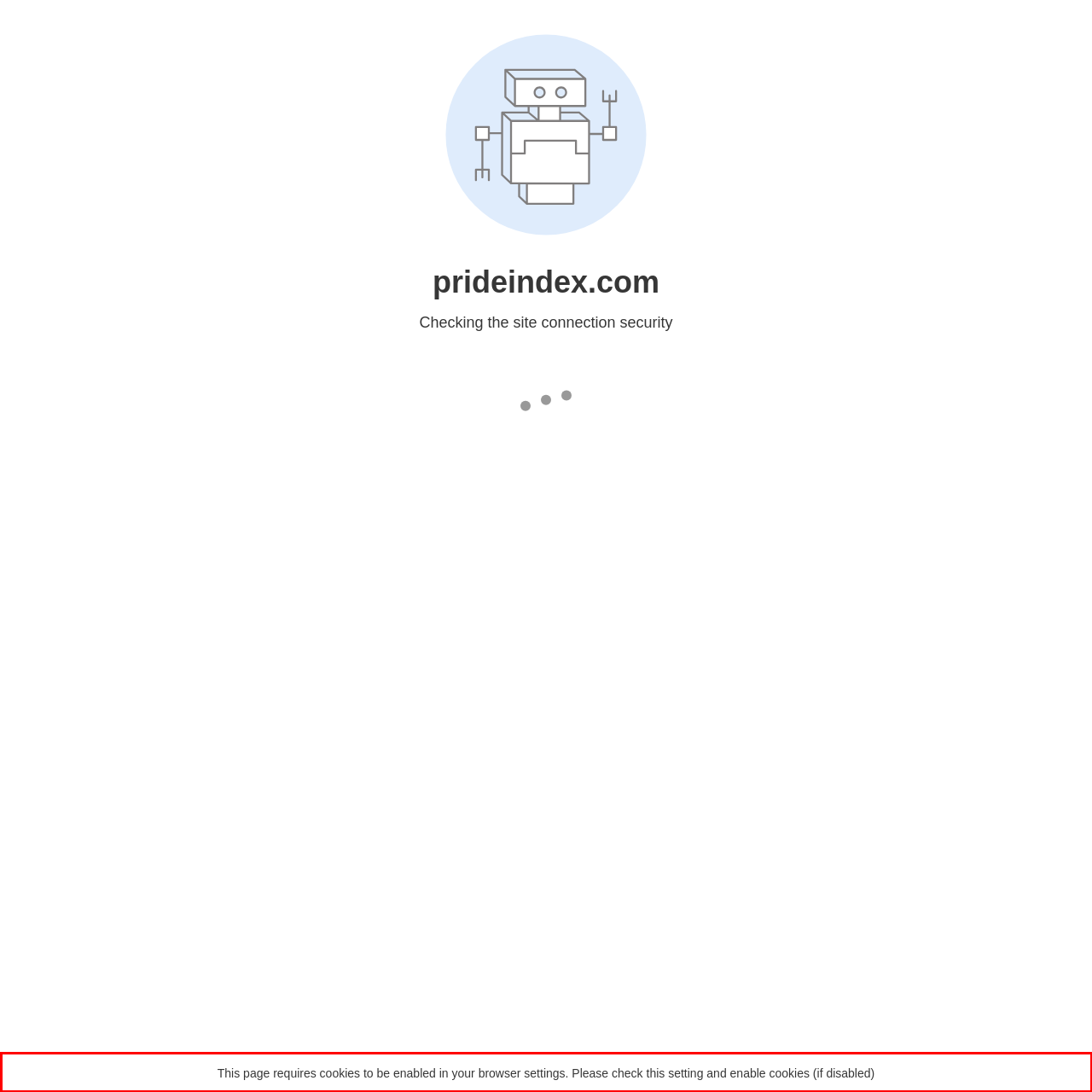With the provided screenshot of a webpage, locate the red bounding box and perform OCR to extract the text content inside it.

This page requires cookies to be enabled in your browser settings. Please check this setting and enable cookies (if disabled)